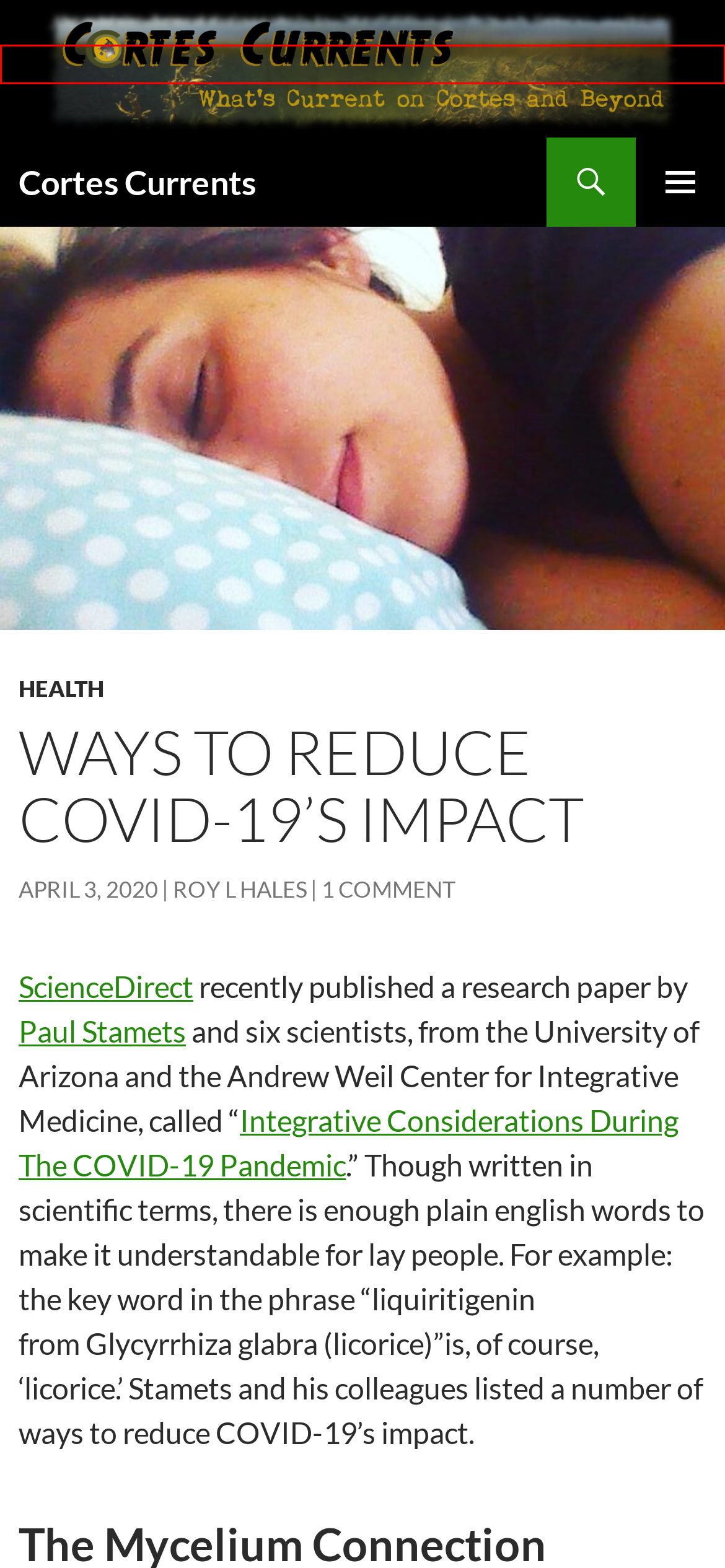With the provided webpage screenshot containing a red bounding box around a UI element, determine which description best matches the new webpage that appears after clicking the selected element. The choices are:
A. Roy L Hales | Cortes Currents
B. Health Care | Cortes Currents
C. Summary of Government Announcements & Health Orders | Cortes Currents
D. Health | Cortes Currents
E. First Nations Index | Cortes Currents
F. Cortes Currents | As Broadcast over CKTZ, Whats Current on Cortes and Beyond
G. About Us | Cortes Currents
H. Mycelium | Cortes Currents

F